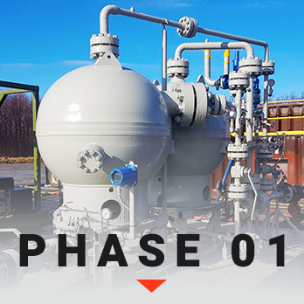What is the background of the image?
Answer the question with a single word or phrase derived from the image.

Clear blue sky